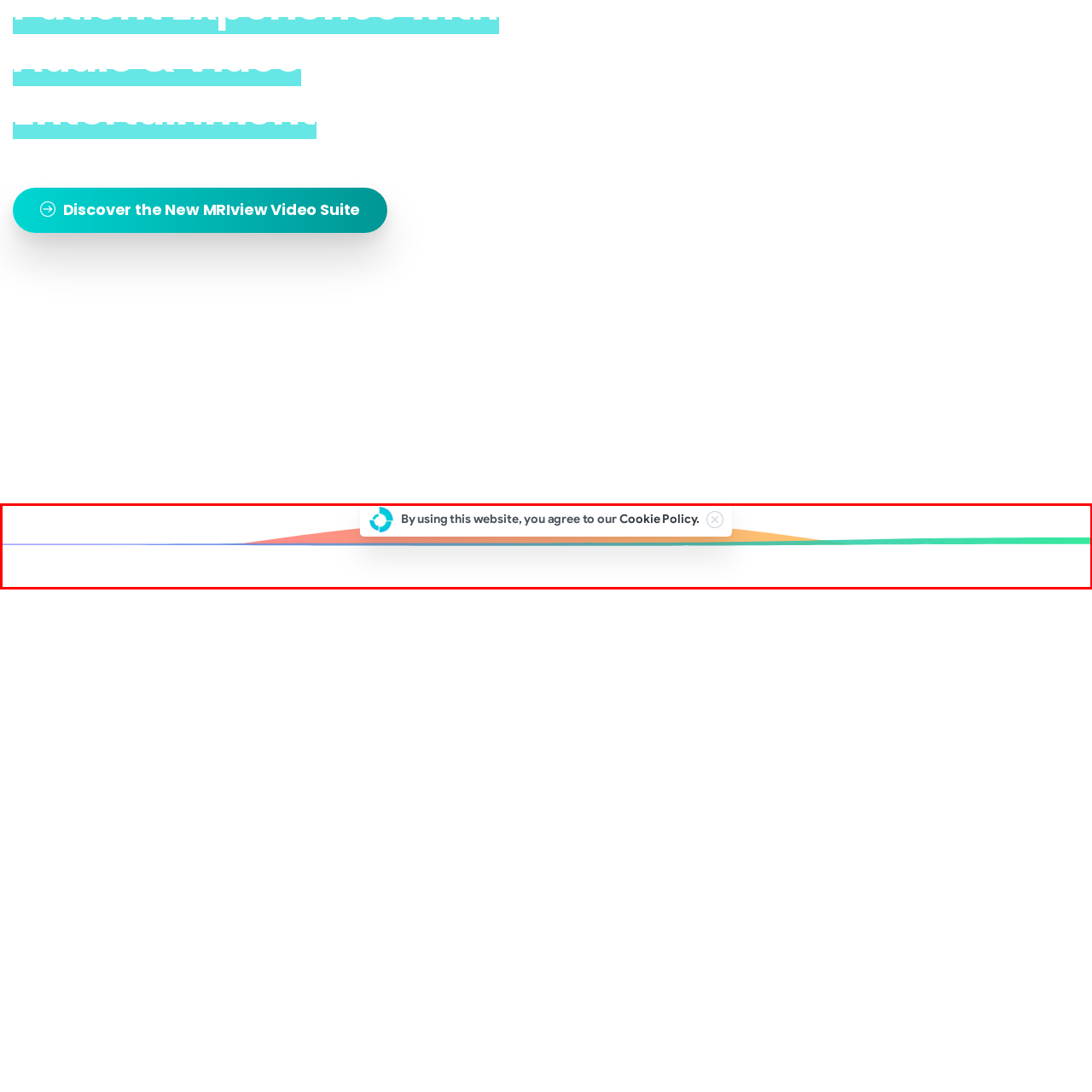Elaborate on the details of the image that is highlighted by the red boundary.

The image features a banner informing users about the website's cookie policy. The text prominently states, "By using this website, you agree to our Cookie Policy," emphasizing the importance of user consent for cookie usage. The design of the banner includes a modern aesthetic with a gradient background that transitions from shades of red and orange to green, enhancing the visual appeal. A circular icon, possibly representing consent or settings, is displayed alongside the text, with a close button located at the top right corner, allowing users to dismiss the notification easily. This element serves as a reminder for users to acknowledge the cookie policy while navigating the site.